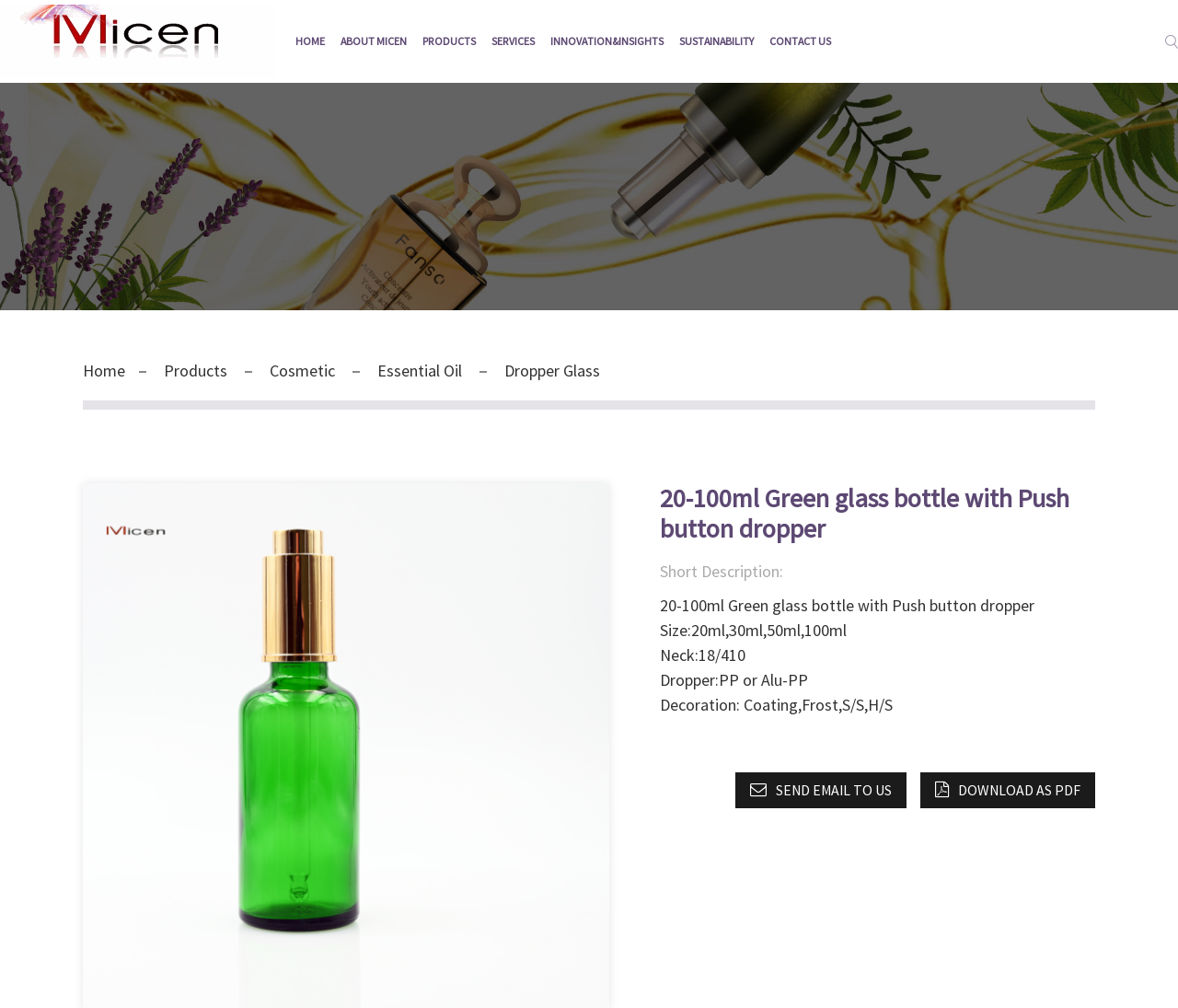Describe all the key features of the webpage in detail.

This webpage is about a wholesale product, specifically a 20-100ml green glass bottle with a push button dropper. At the top left corner, there is a logo of "Micen" with a link to the homepage. Next to it, there are navigation links to "HOME", "ABOUT MICEN", "PRODUCTS", "SERVICES", "INNOVATION&INSIGHTS", "SUSTAINABILITY", and "CONTACT US".

Below the navigation links, there is a large image that spans the entire width of the page. On the left side of the page, there are secondary navigation links to "Home", "Products", "Cosmetic", "Essential Oil", and "Dropper Glass".

The main content of the page is a product description, which is headed by a title "20-100ml Green glass bottle with Push button dropper". Below the title, there are several lines of text that describe the product's features, including its size, neck, dropper, and decoration options.

At the bottom of the page, there are two links: one to send an email to the company and another to download the product information as a PDF.